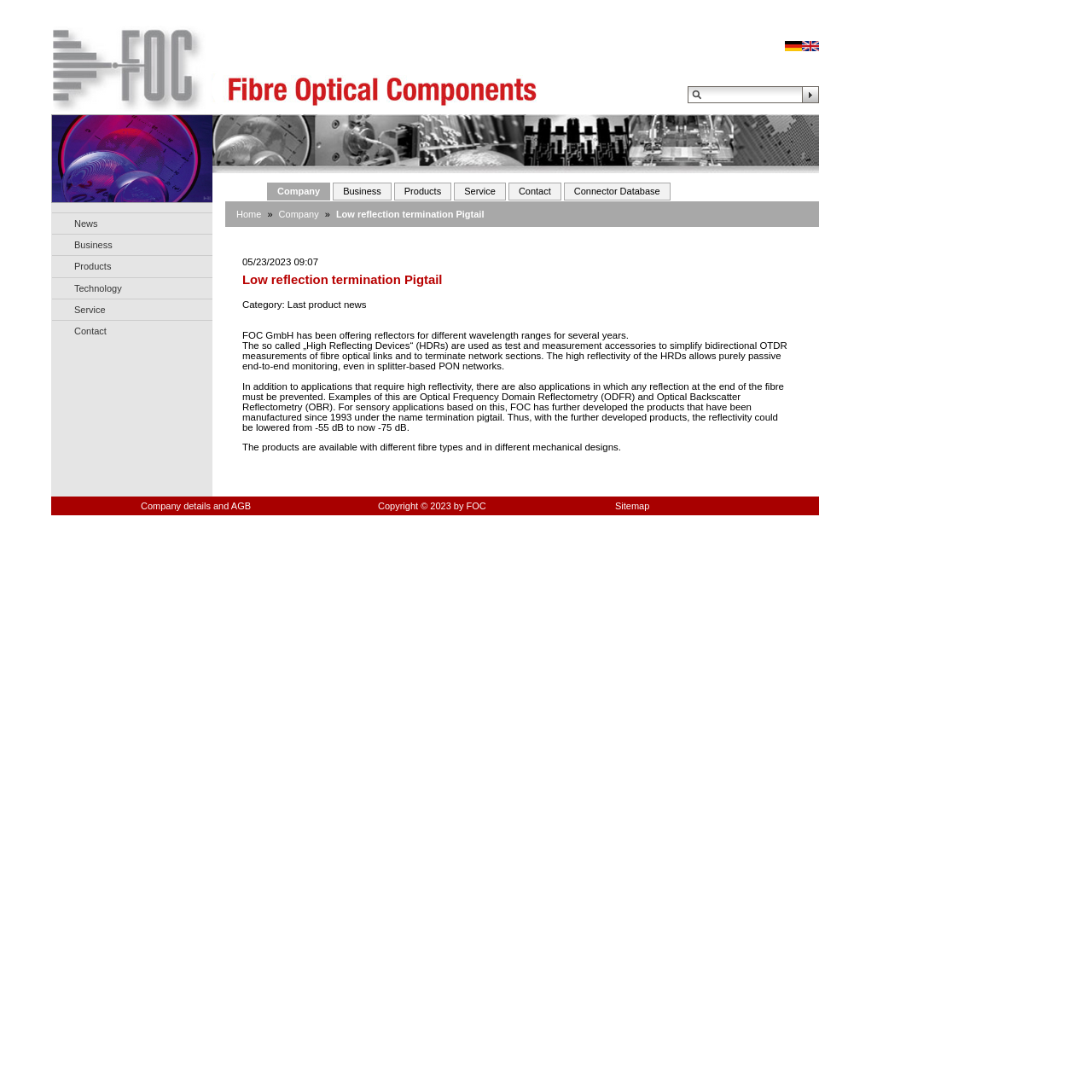Please provide the bounding box coordinates in the format (top-left x, top-left y, bottom-right x, bottom-right y). Remember, all values are floating point numbers between 0 and 1. What is the bounding box coordinate of the region described as: USCIS

None